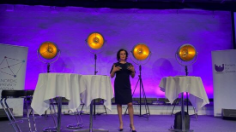Create an elaborate description of the image, covering every aspect.

In this image, a woman stands confidently on stage, delivering a speech during the Nordic Privacy Arena 2022 event. She is dressed in a professional outfit, complementing the vibrant atmosphere created by the striking purple backdrop and strategically placed warm-toned lighting. The stage is adorned with two small round tables draped in white tablecloths, accompanied by modern black chairs. On either side of the stage, there are banners representing the conference, which emphasize the focus on privacy and data protection. The prominent setup and engaging presentation style suggest a significant discussion on privacy challenges and innovations within the tech and gaming industries.